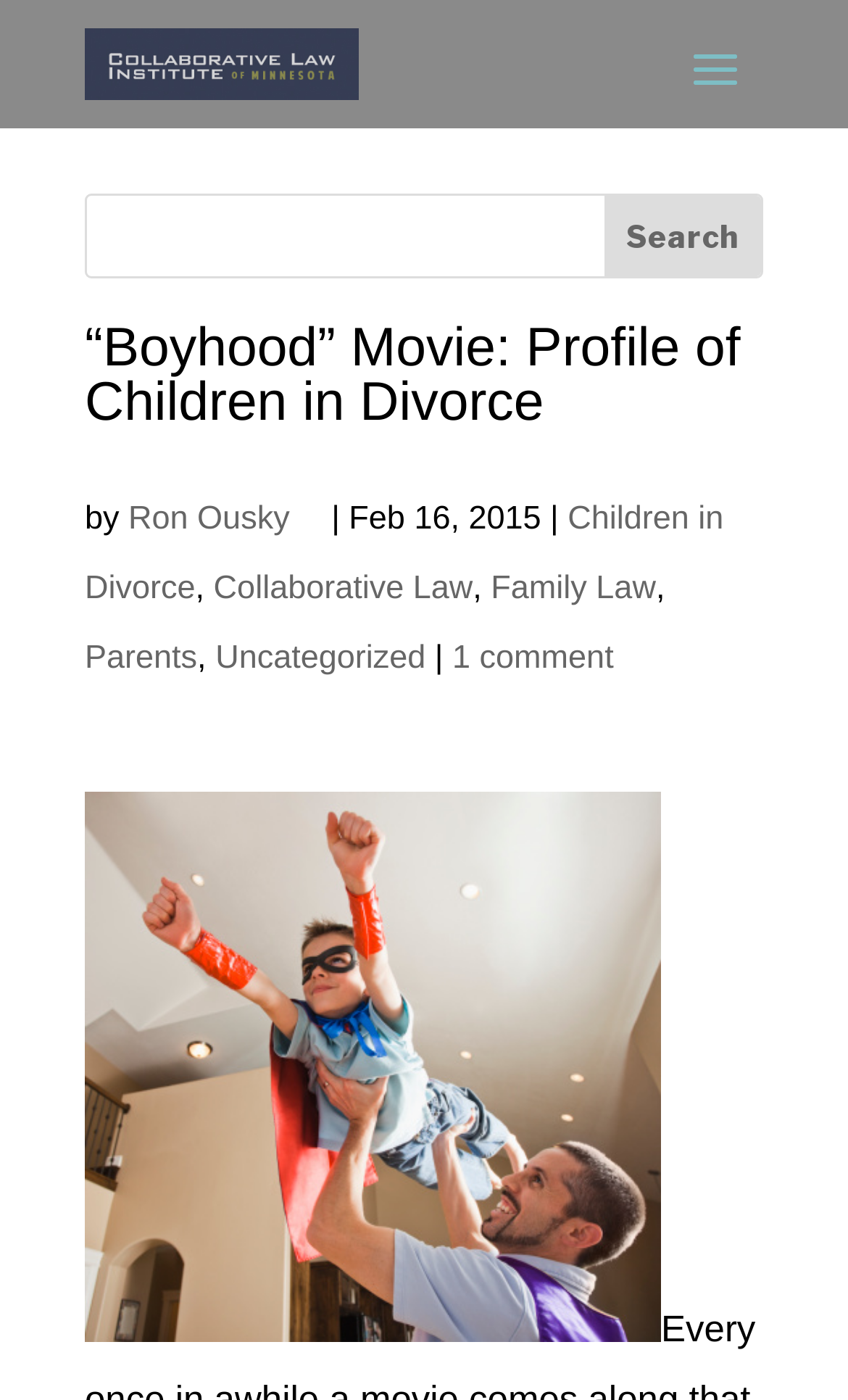Locate the bounding box coordinates of the element that should be clicked to execute the following instruction: "view the image".

[0.1, 0.566, 0.779, 0.958]